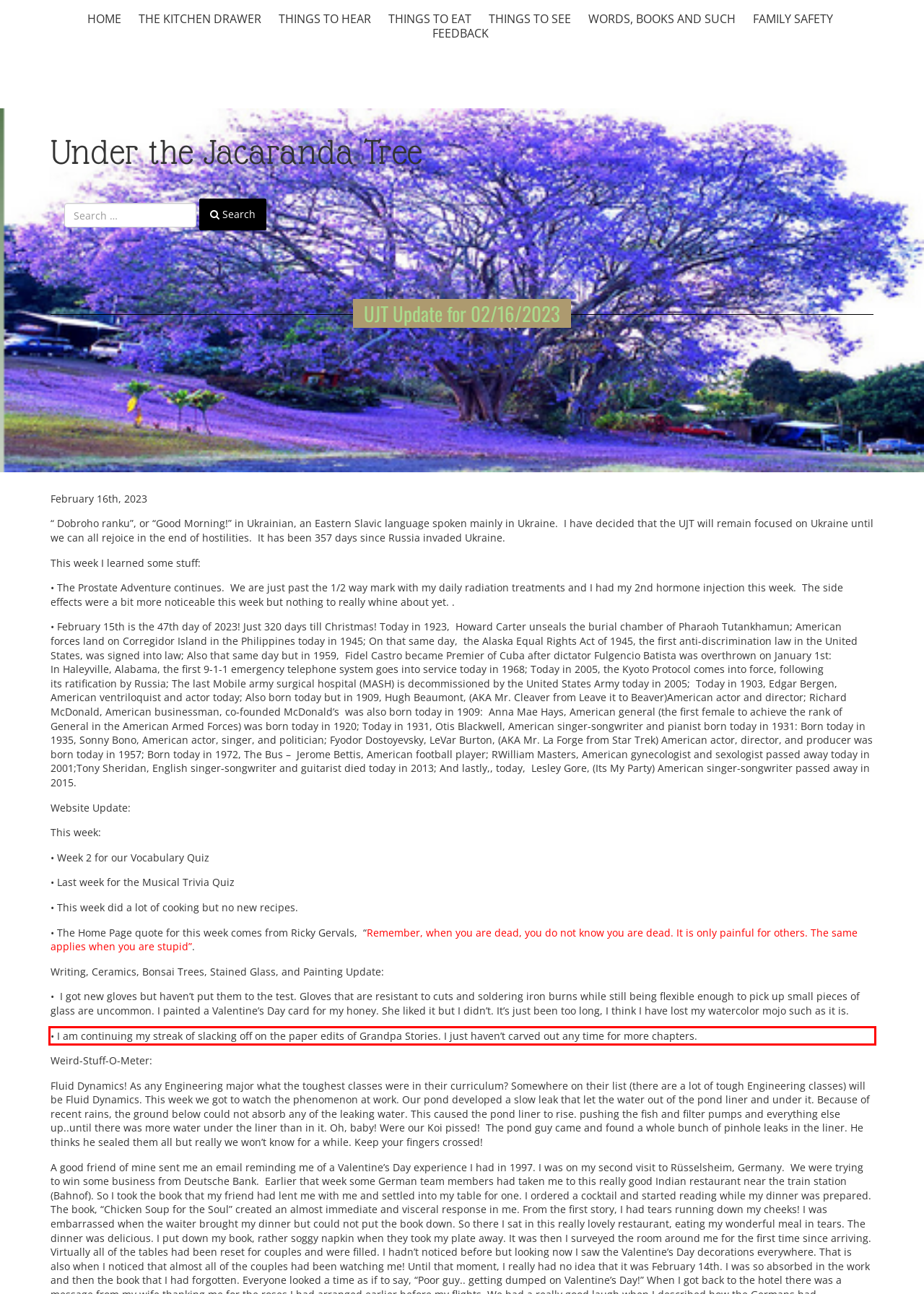Given a webpage screenshot, locate the red bounding box and extract the text content found inside it.

• I am continuing my streak of slacking off on the paper edits of Grandpa Stories. I just haven’t carved out any time for more chapters.